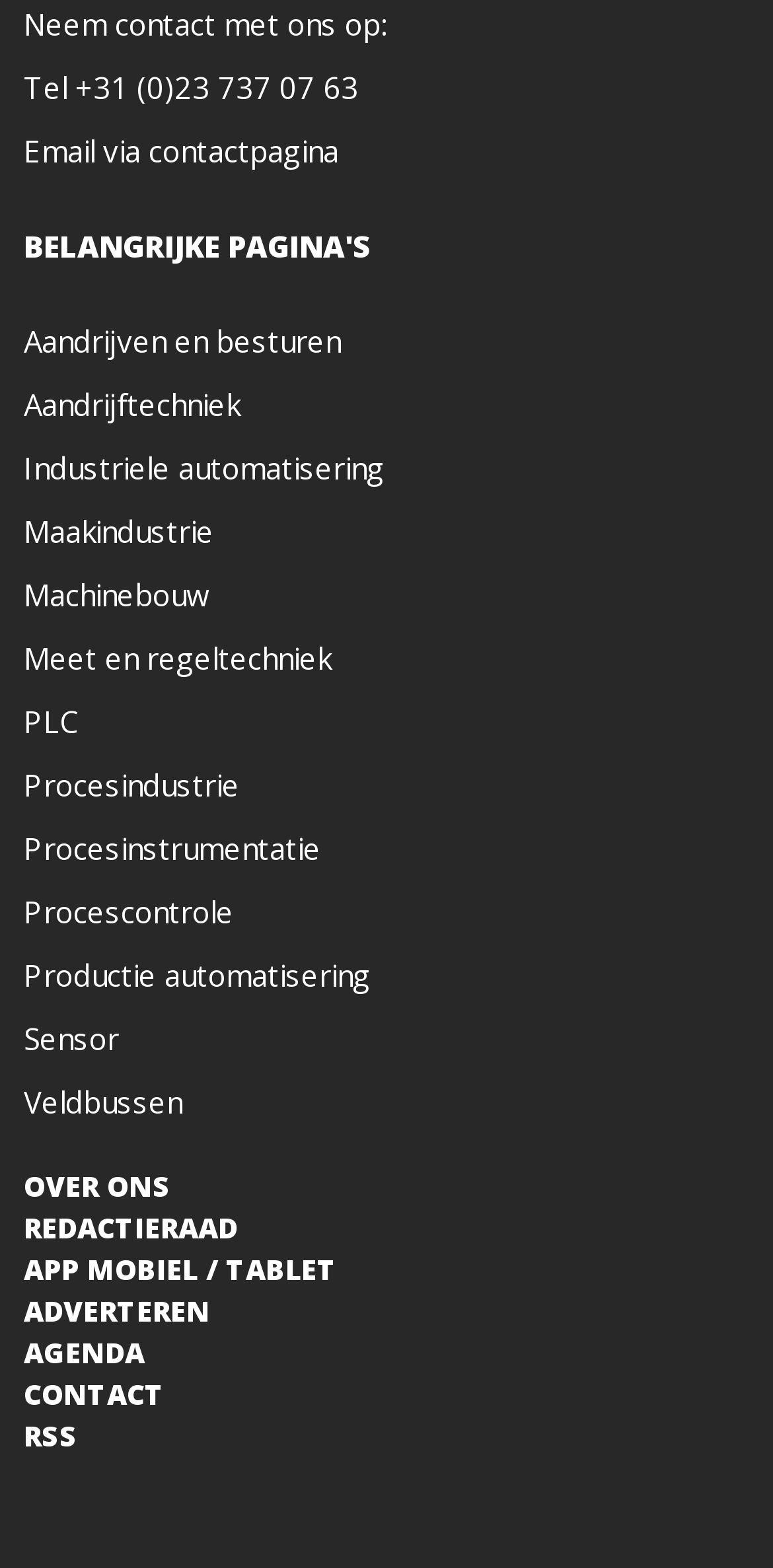Given the element description, predict the bounding box coordinates in the format (top-left x, top-left y, bottom-right x, bottom-right y), using floating point numbers between 0 and 1: parent_node: Anmelden aria-label="Toggle navigation"

None